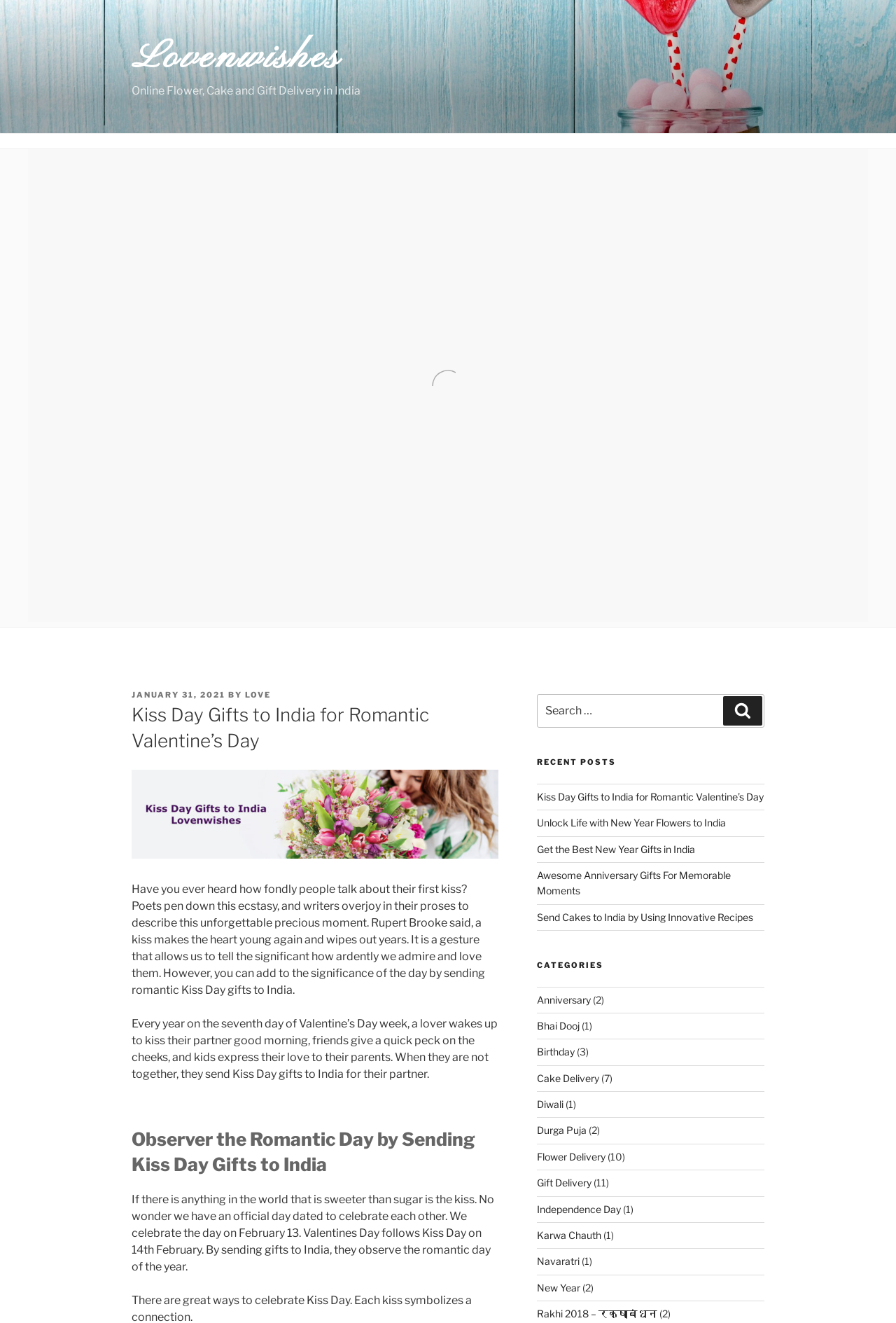What can be sent to India on Kiss Day?
Using the visual information, respond with a single word or phrase.

Romantic gifts